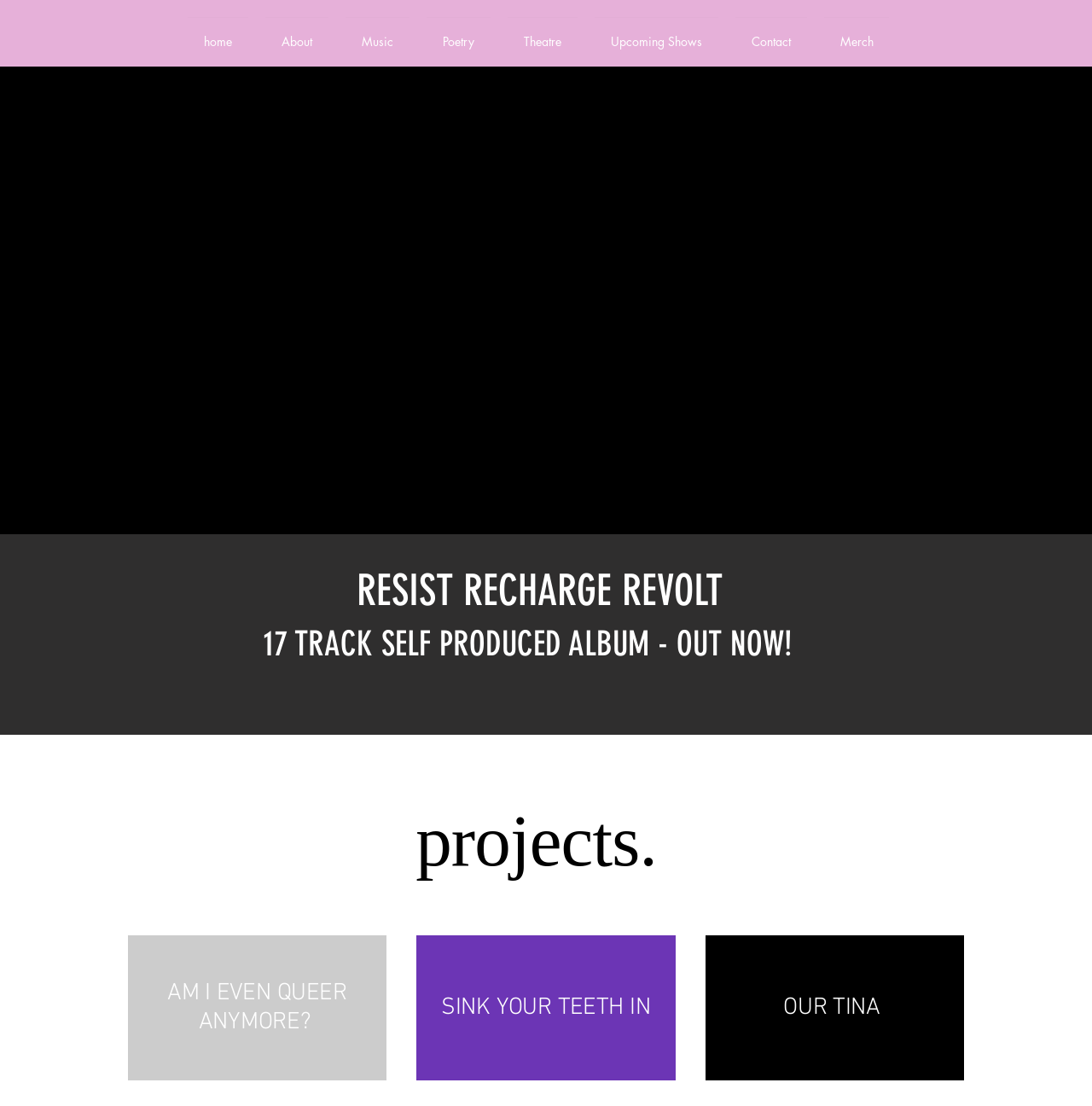Describe all the key features and sections of the webpage thoroughly.

The webpage is dedicated to the multidisciplinary artist Chuck SJ, who focuses on trans and autistic matters. At the top, there is a navigation menu with 8 links: "home", "About", "Music", "Poetry", "Theatre", "Upcoming Shows", "Contact", and "Merch". These links are positioned horizontally, taking up most of the top section of the page.

Below the navigation menu, there is a prominent heading "RESIST RECHARGE REVOLT" that spans most of the page width. Underneath, there is another heading "17 TRACK SELF PRODUCED ALBUM - OUT NOW!" that is slightly narrower.

Further down, there is a section labeled "projects." with a heading of the same name. This section appears to be an archive of Chuck SJ's works, with three links: "AM I EVEN QUEER ANYMORE?", "SINK YOUR TEETH IN", and "OUR TINA". Each link has a brief descriptive text next to it. These links are positioned vertically, one below the other, and take up the lower half of the page.